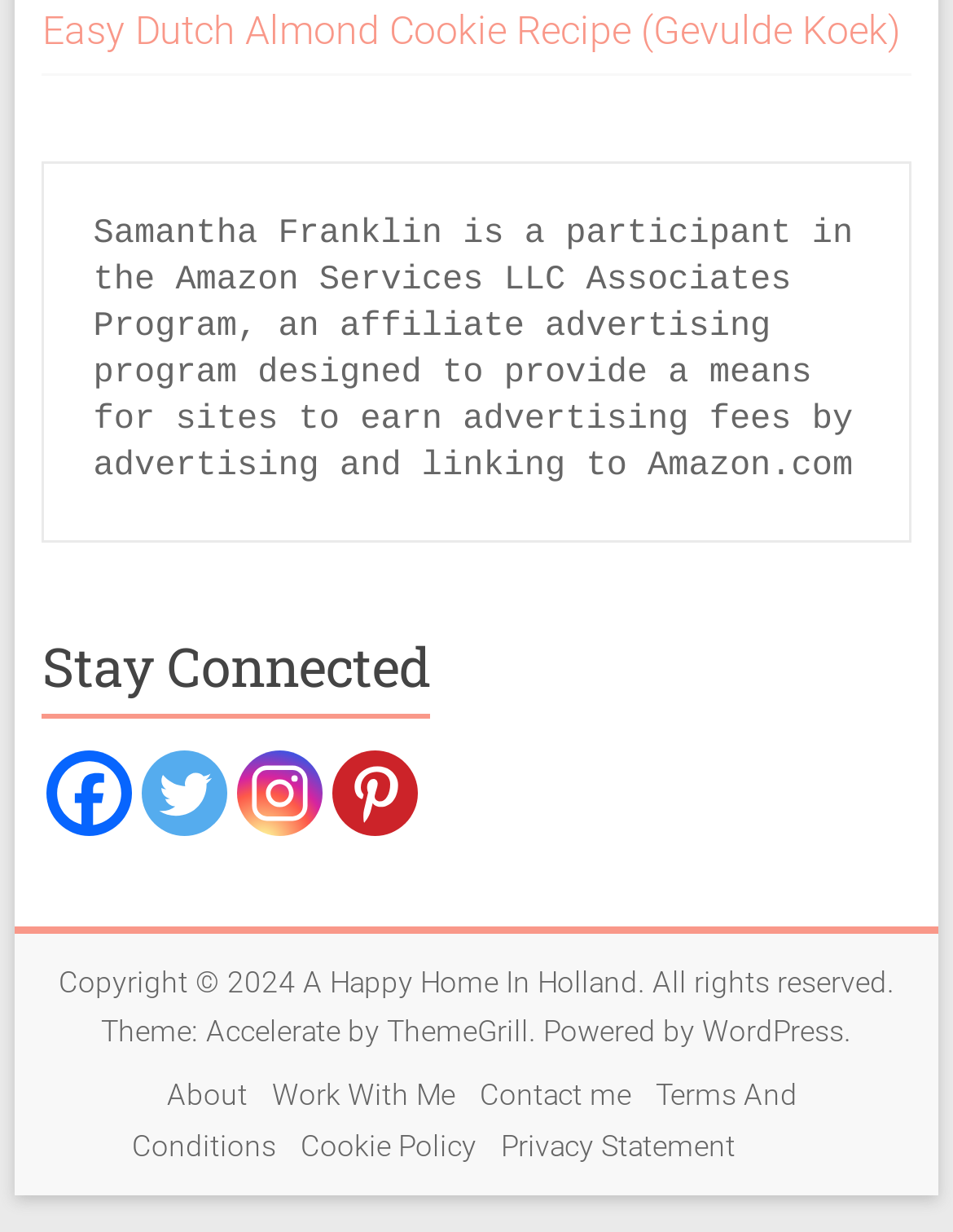Identify the bounding box coordinates for the region to click in order to carry out this instruction: "Read the Copyright information". Provide the coordinates using four float numbers between 0 and 1, formatted as [left, top, right, bottom].

[0.061, 0.785, 0.318, 0.812]